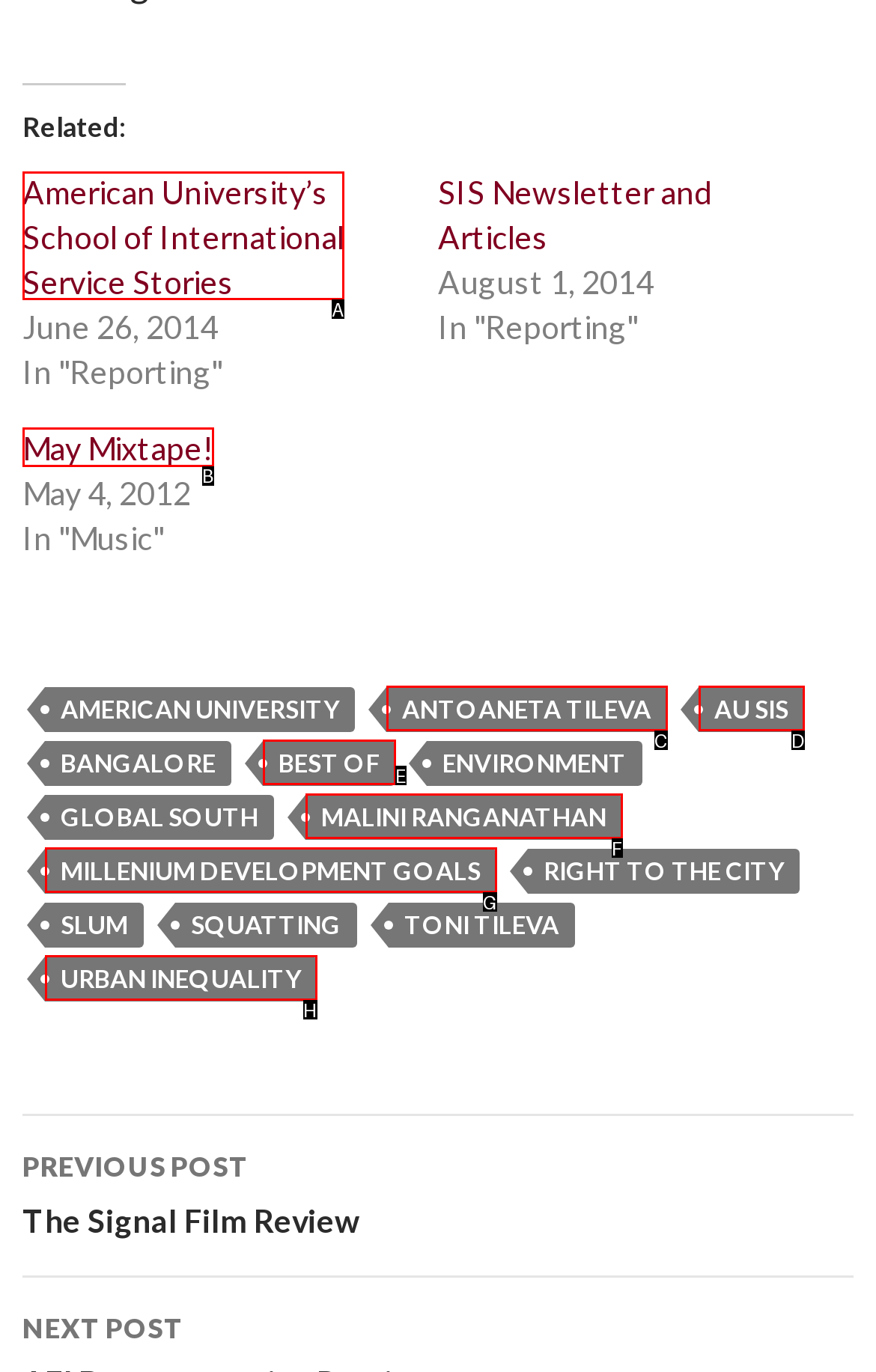Indicate which lettered UI element to click to fulfill the following task: Check May Mixtape!
Provide the letter of the correct option.

B